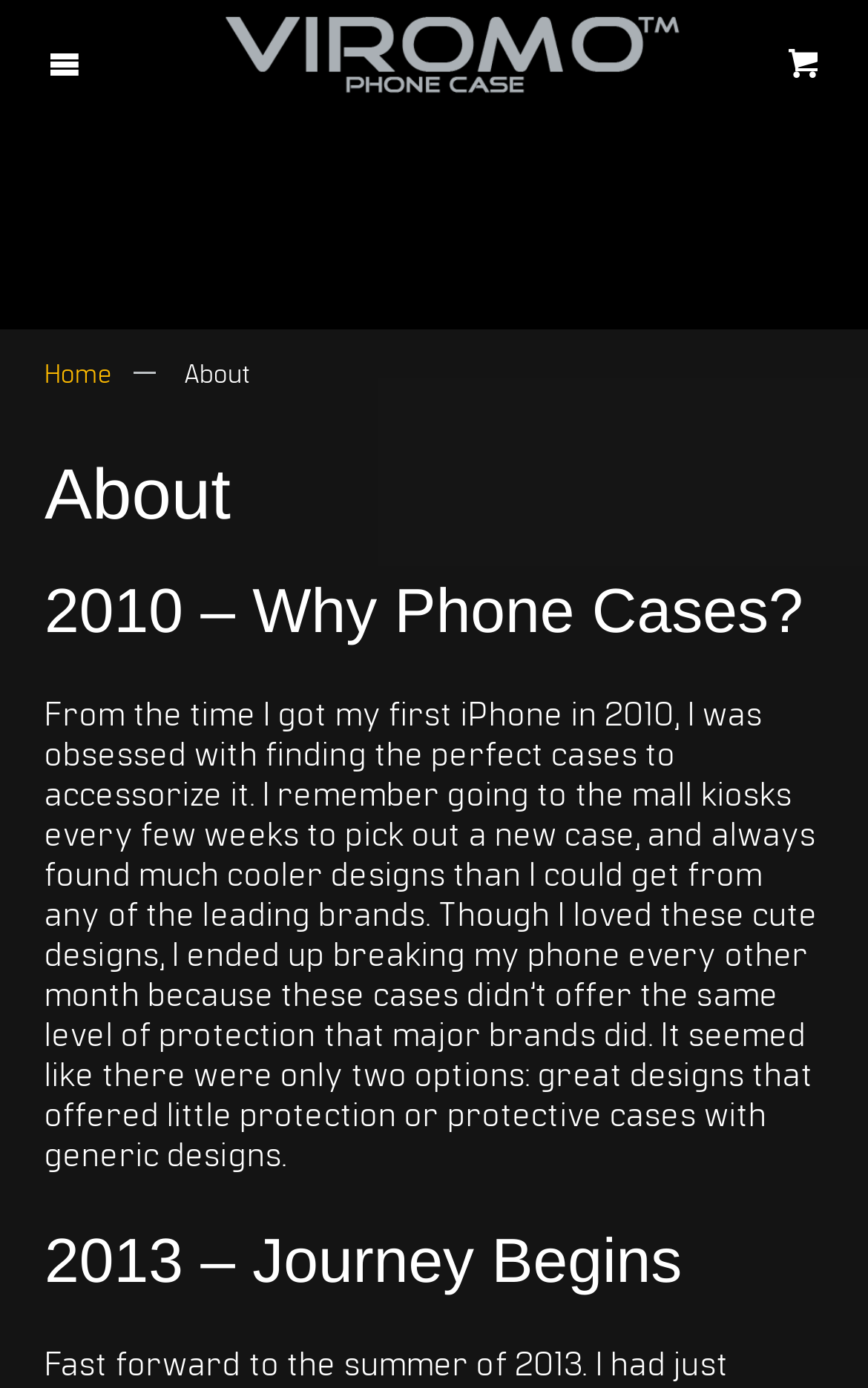Provide the bounding box coordinates of the HTML element this sentence describes: "parent_node: menu".

[0.173, 0.0, 0.827, 0.092]